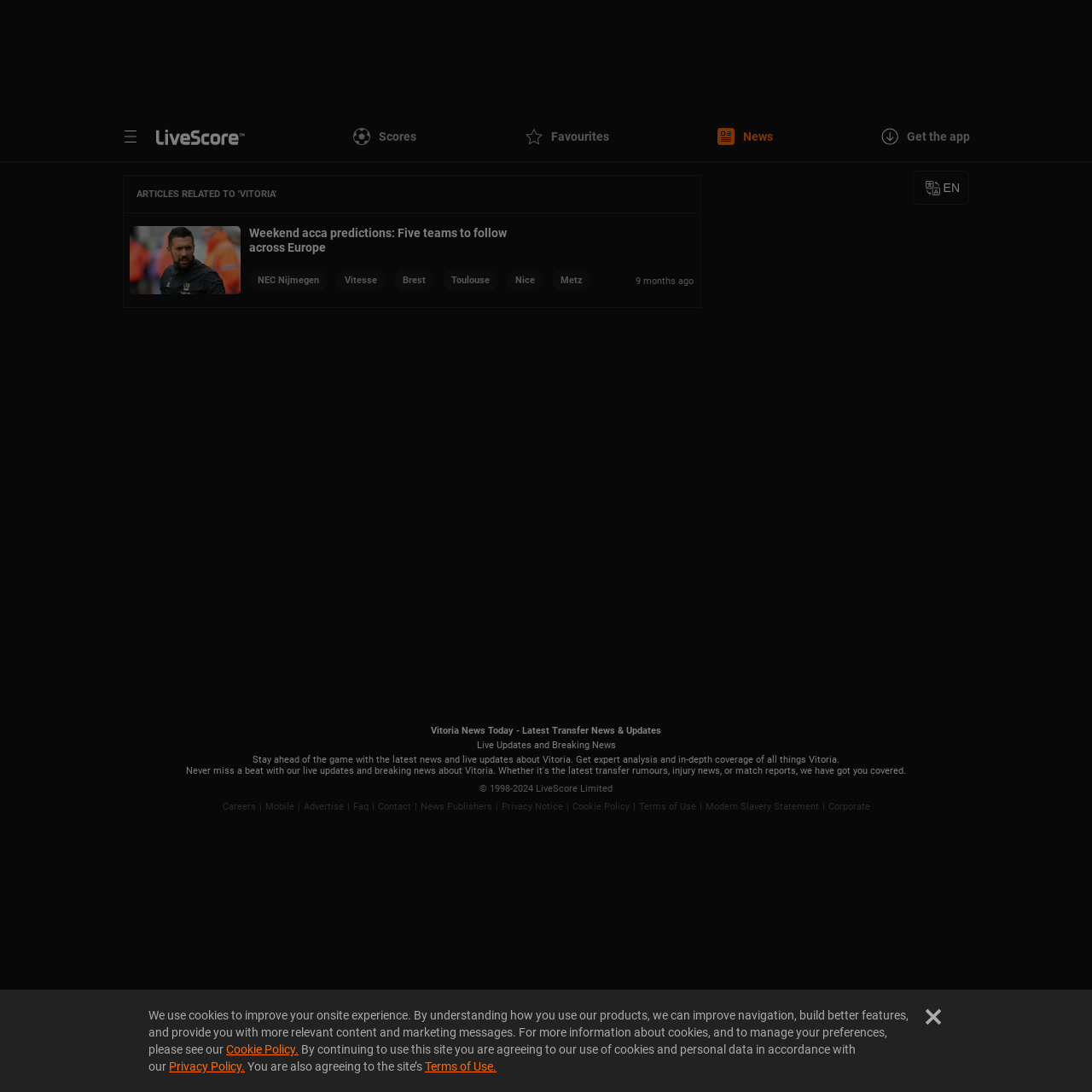Answer the question using only one word or a concise phrase: What is the name of the website?

LiveScore